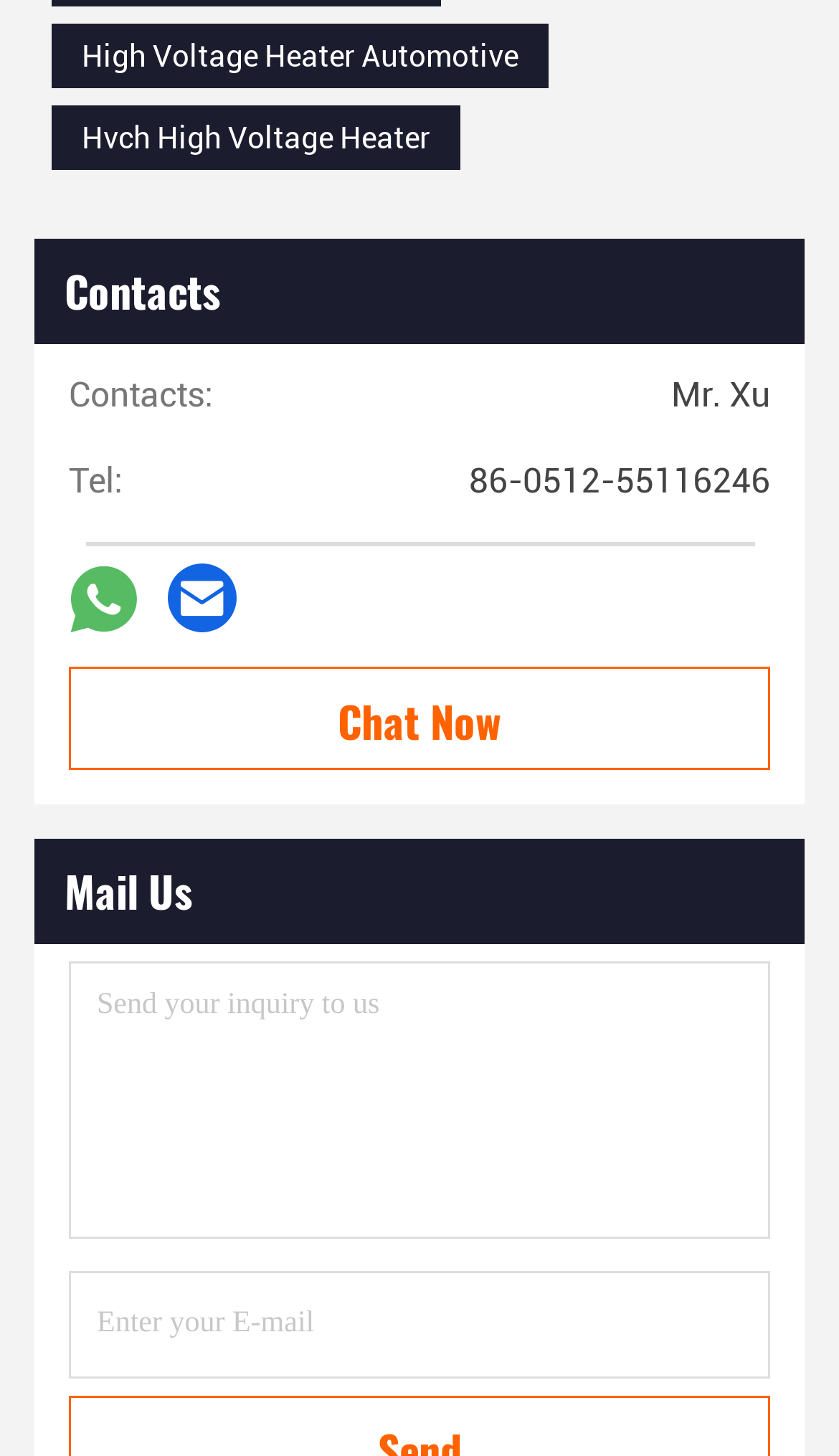Please determine the bounding box coordinates of the area that needs to be clicked to complete this task: 'Click Tel: 86-0512-55116246 link'. The coordinates must be four float numbers between 0 and 1, formatted as [left, top, right, bottom].

[0.082, 0.301, 0.918, 0.36]